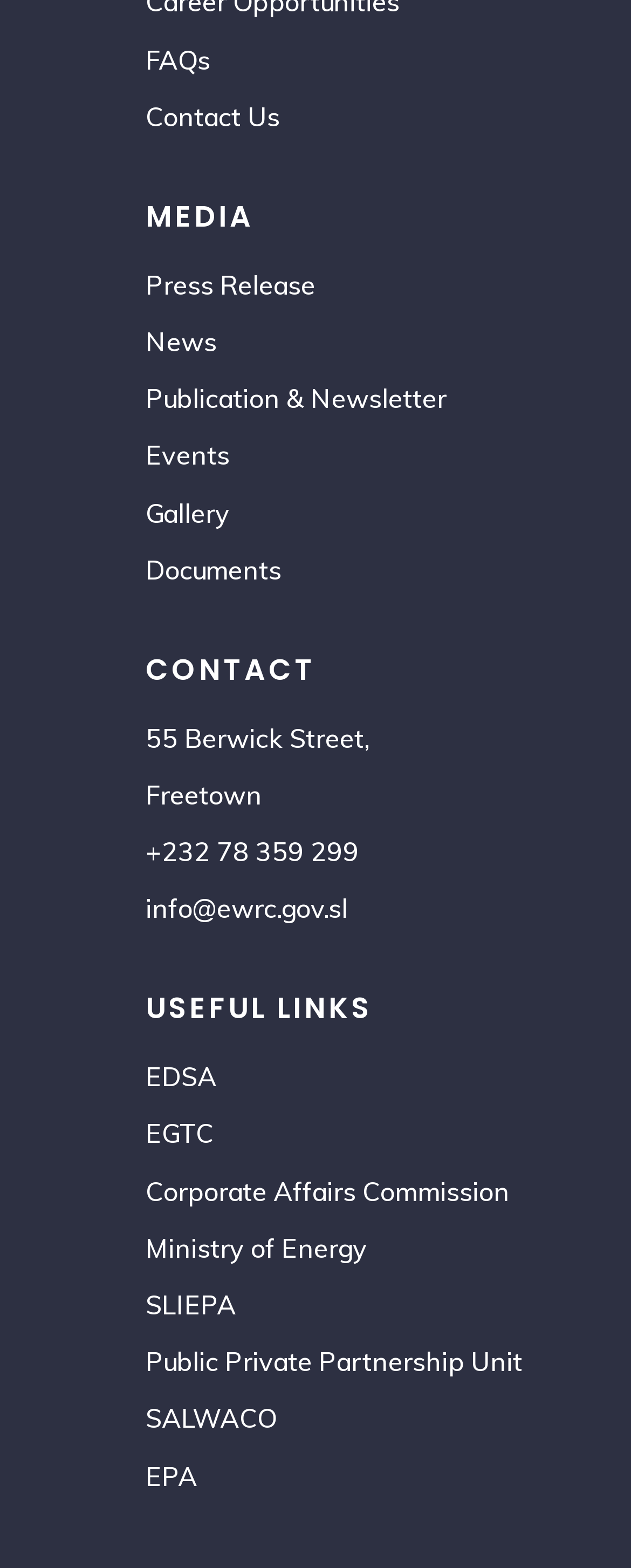What is the address mentioned on the webpage?
Give a one-word or short-phrase answer derived from the screenshot.

55 Berwick Street, Freetown